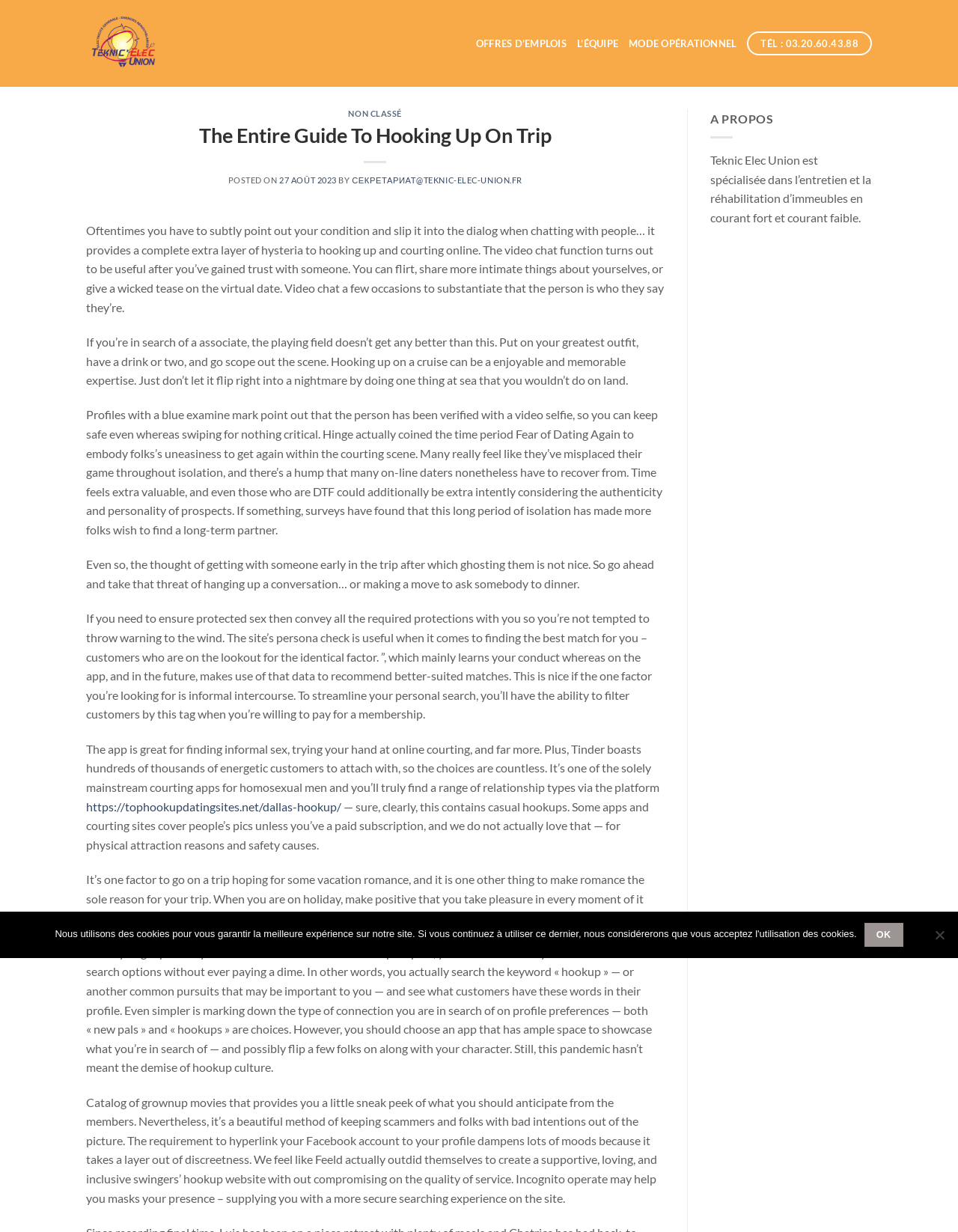Determine the main headline of the webpage and provide its text.

The Entire Guide To Hooking Up On Trip